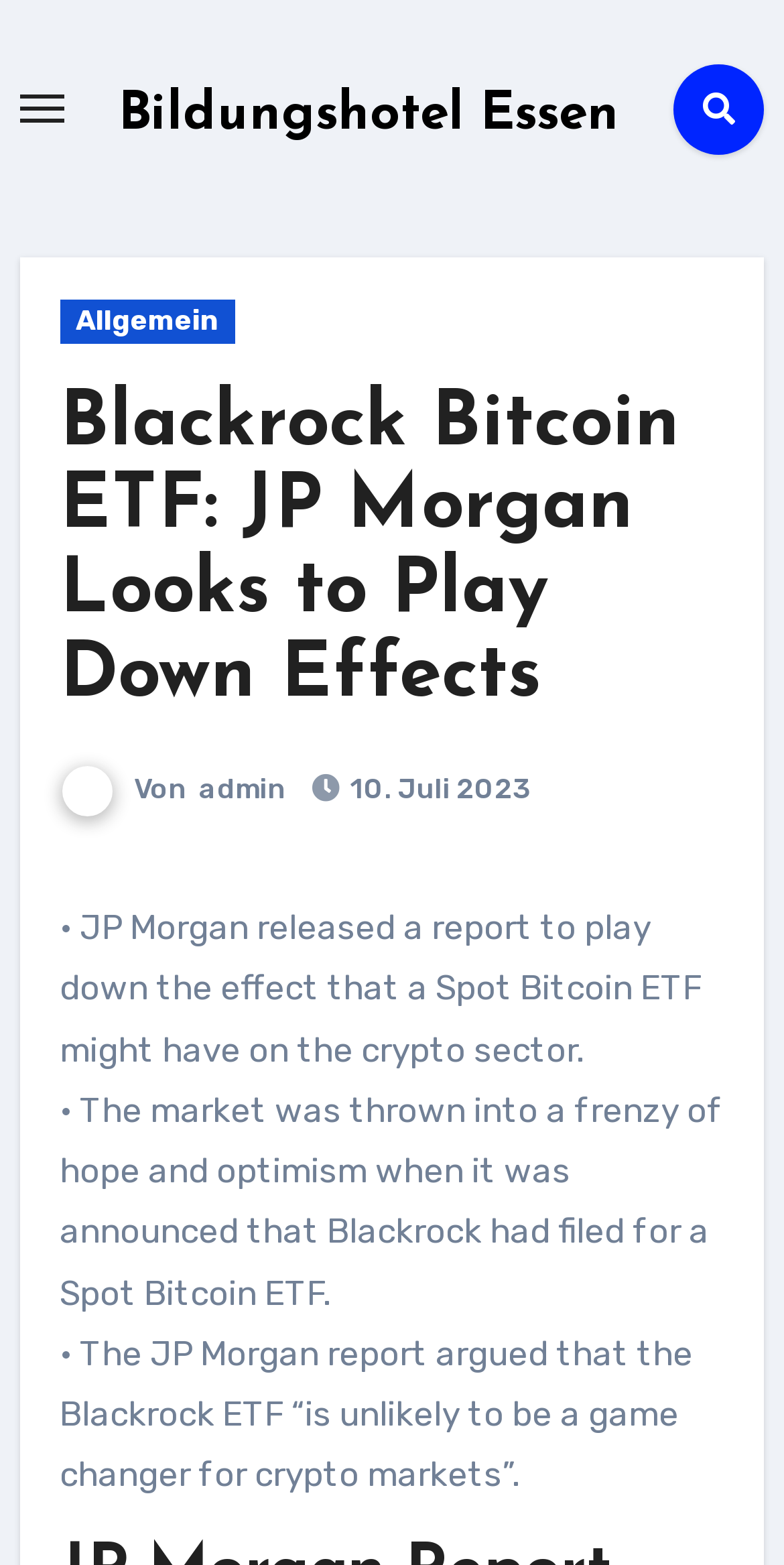Provide the bounding box coordinates of the UI element that matches the description: "Bildungshotel Essen".

[0.151, 0.057, 0.79, 0.091]